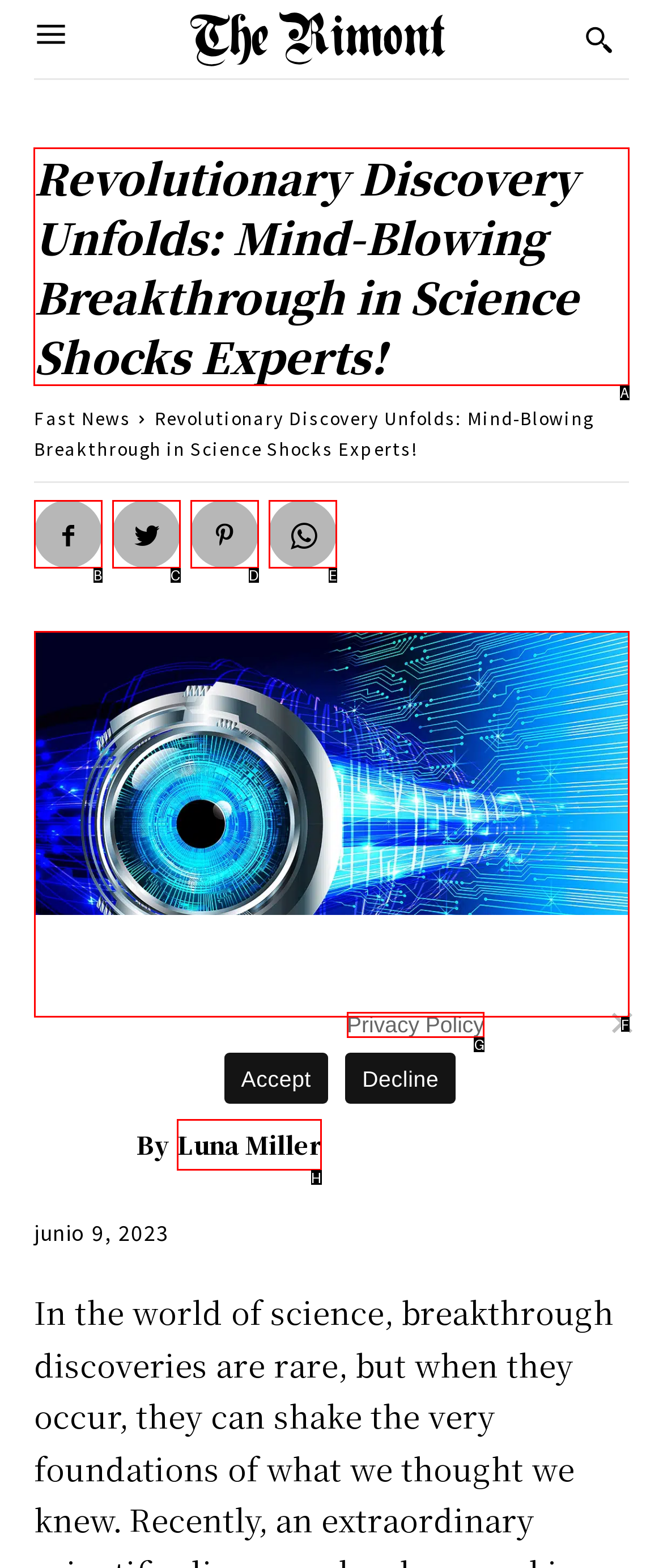Which option should be clicked to execute the task: Read the article title?
Reply with the letter of the chosen option.

A